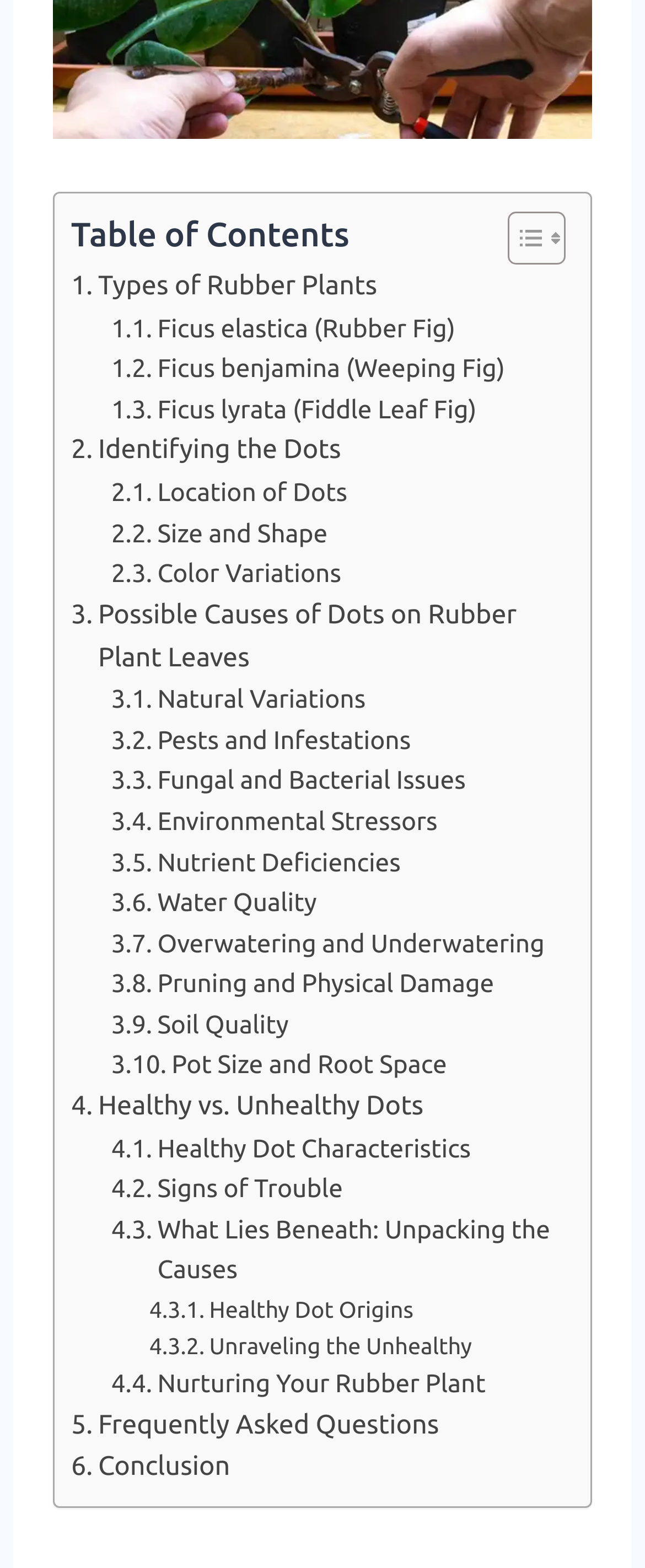Extract the bounding box coordinates for the HTML element that matches this description: "Toggle". The coordinates should be four float numbers between 0 and 1, i.e., [left, top, right, bottom].

[0.749, 0.134, 0.864, 0.169]